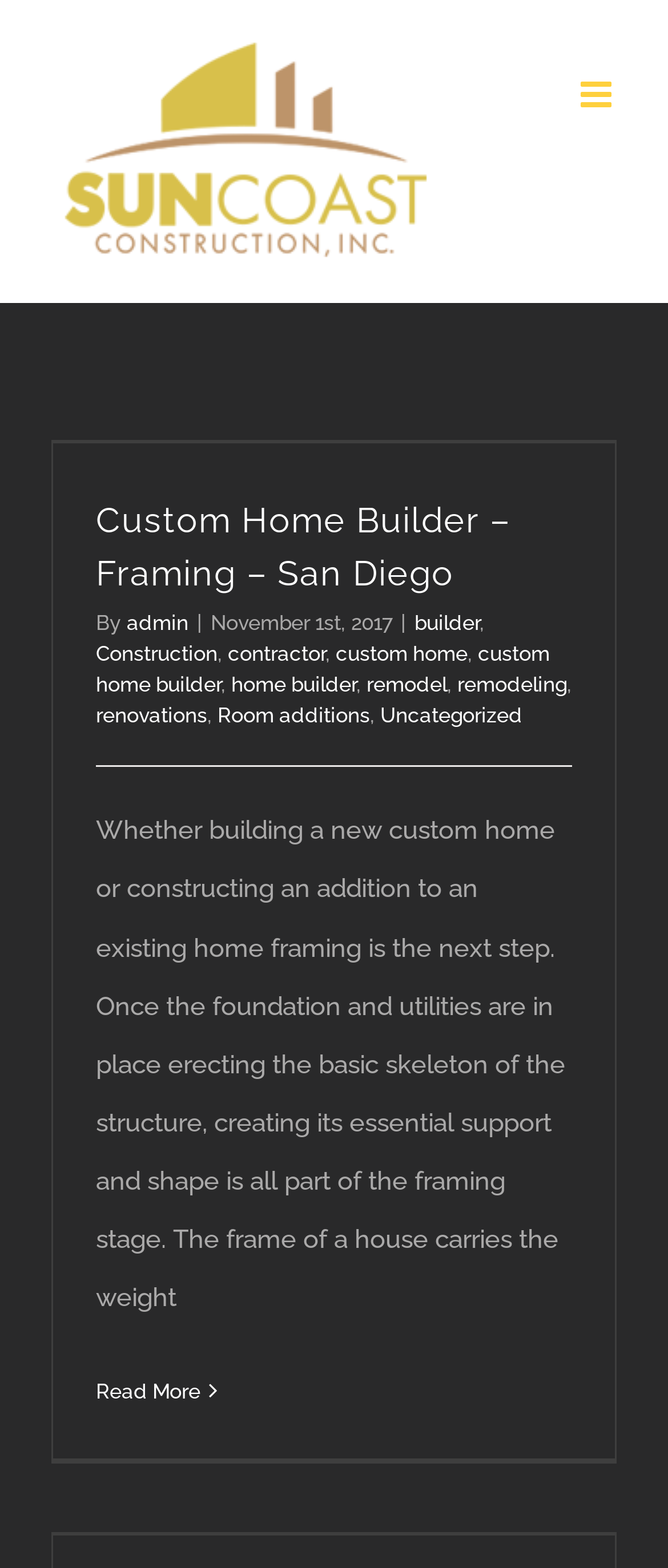Please find the bounding box for the UI component described as follows: "Read More".

[0.144, 0.88, 0.3, 0.895]